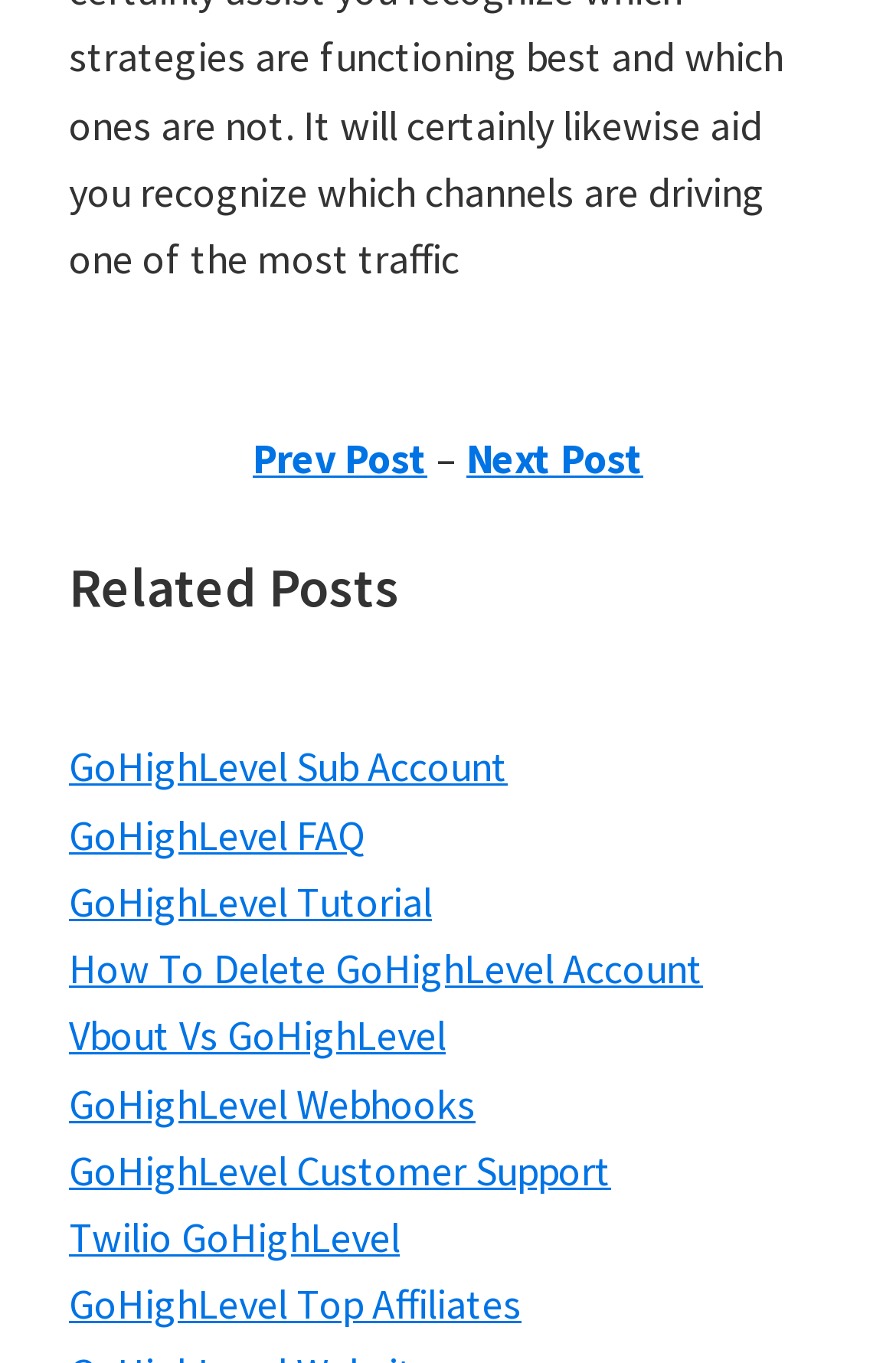Can you specify the bounding box coordinates of the area that needs to be clicked to fulfill the following instruction: "read GoHighLevel tutorial"?

[0.077, 0.642, 0.482, 0.681]